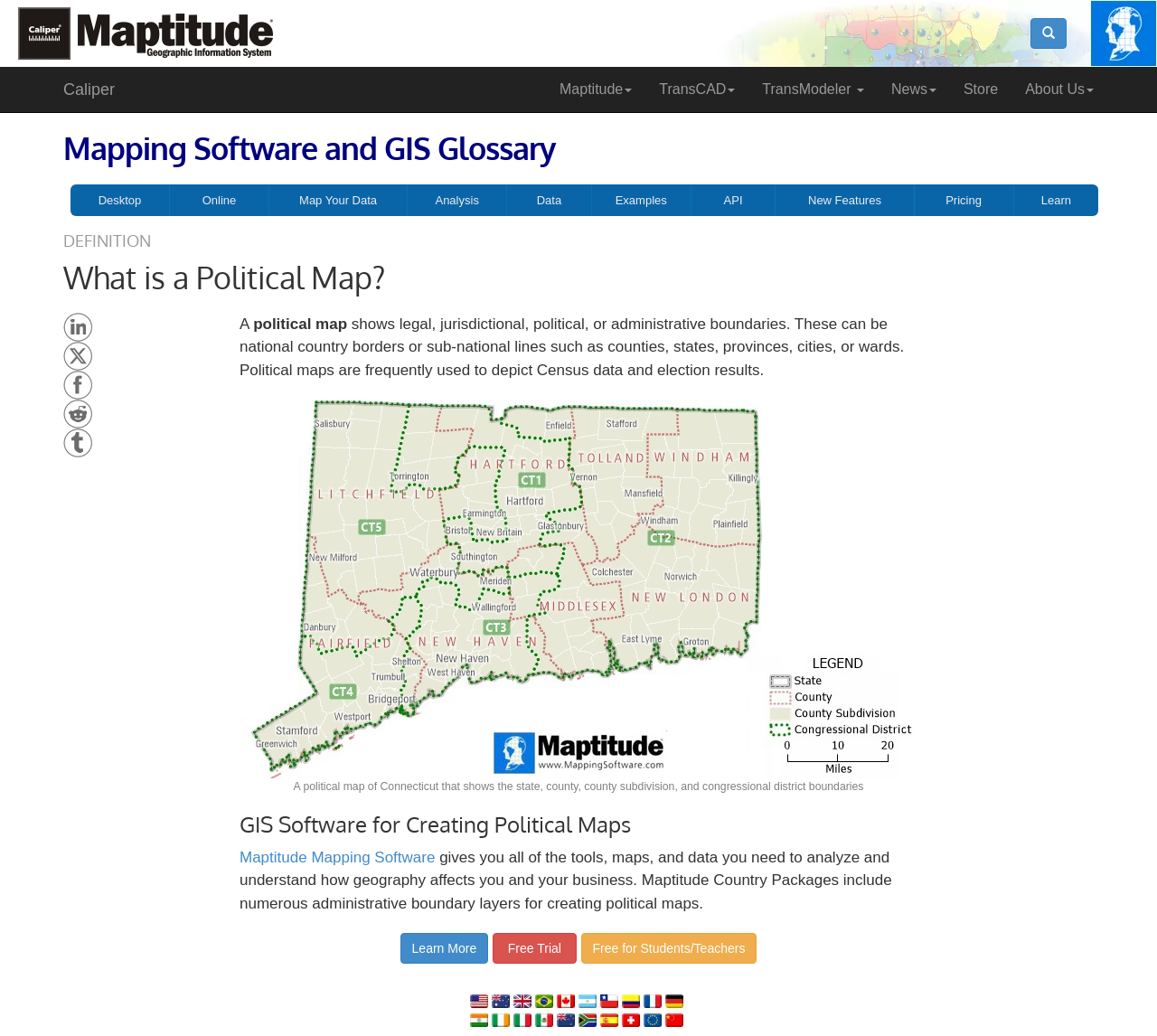Please locate the bounding box coordinates for the element that should be clicked to achieve the following instruction: "Explore the GIS Glossary". Ensure the coordinates are given as four float numbers between 0 and 1, i.e., [left, top, right, bottom].

[0.055, 0.127, 0.945, 0.159]